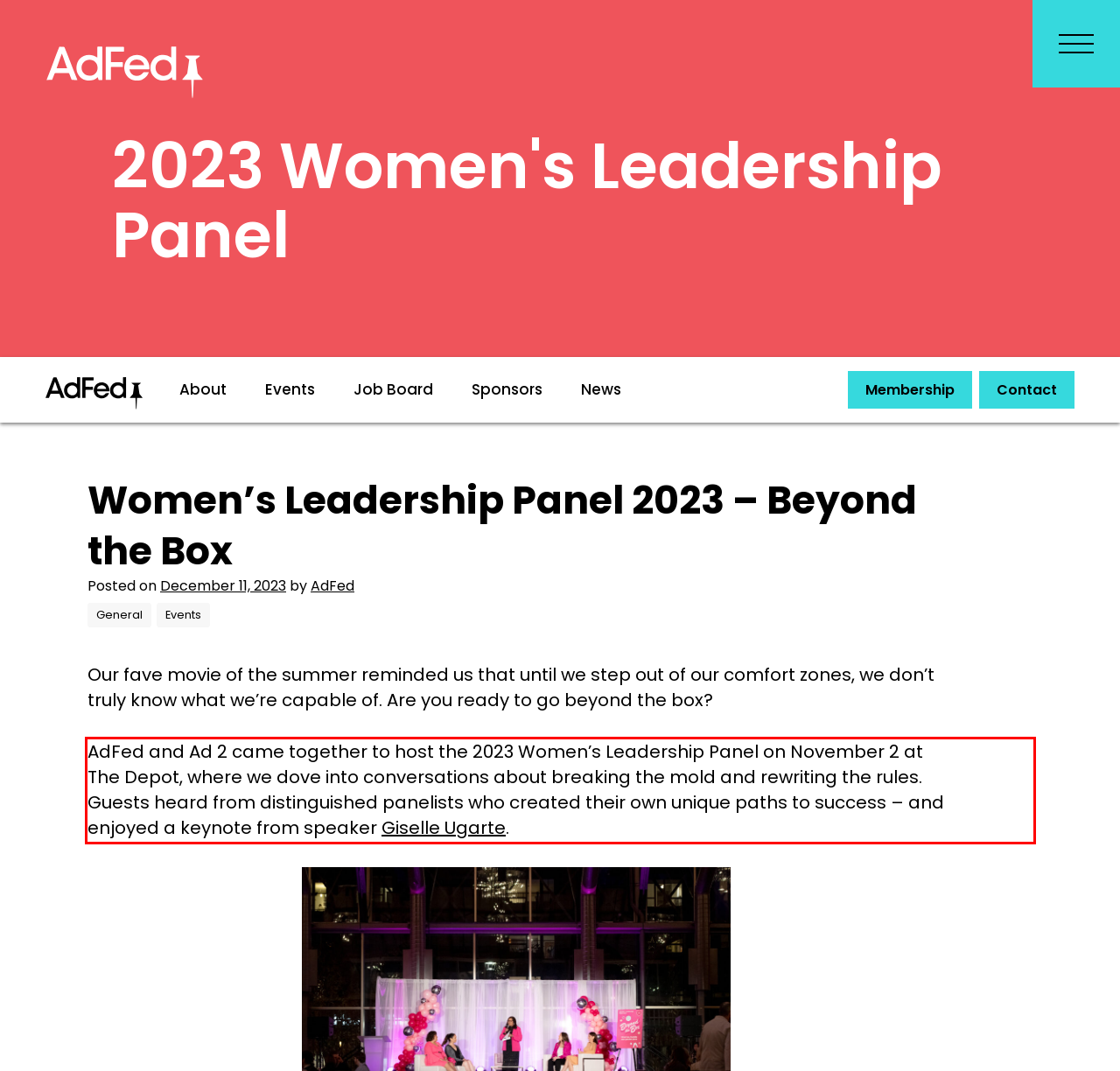Using the provided screenshot of a webpage, recognize the text inside the red rectangle bounding box by performing OCR.

AdFed and Ad 2 came together to host the 2023 Women’s Leadership Panel on November 2 at The Depot, where we dove into conversations about breaking the mold and rewriting the rules. Guests heard from distinguished panelists who created their own unique paths to success – and enjoyed a keynote from speaker Giselle Ugarte.